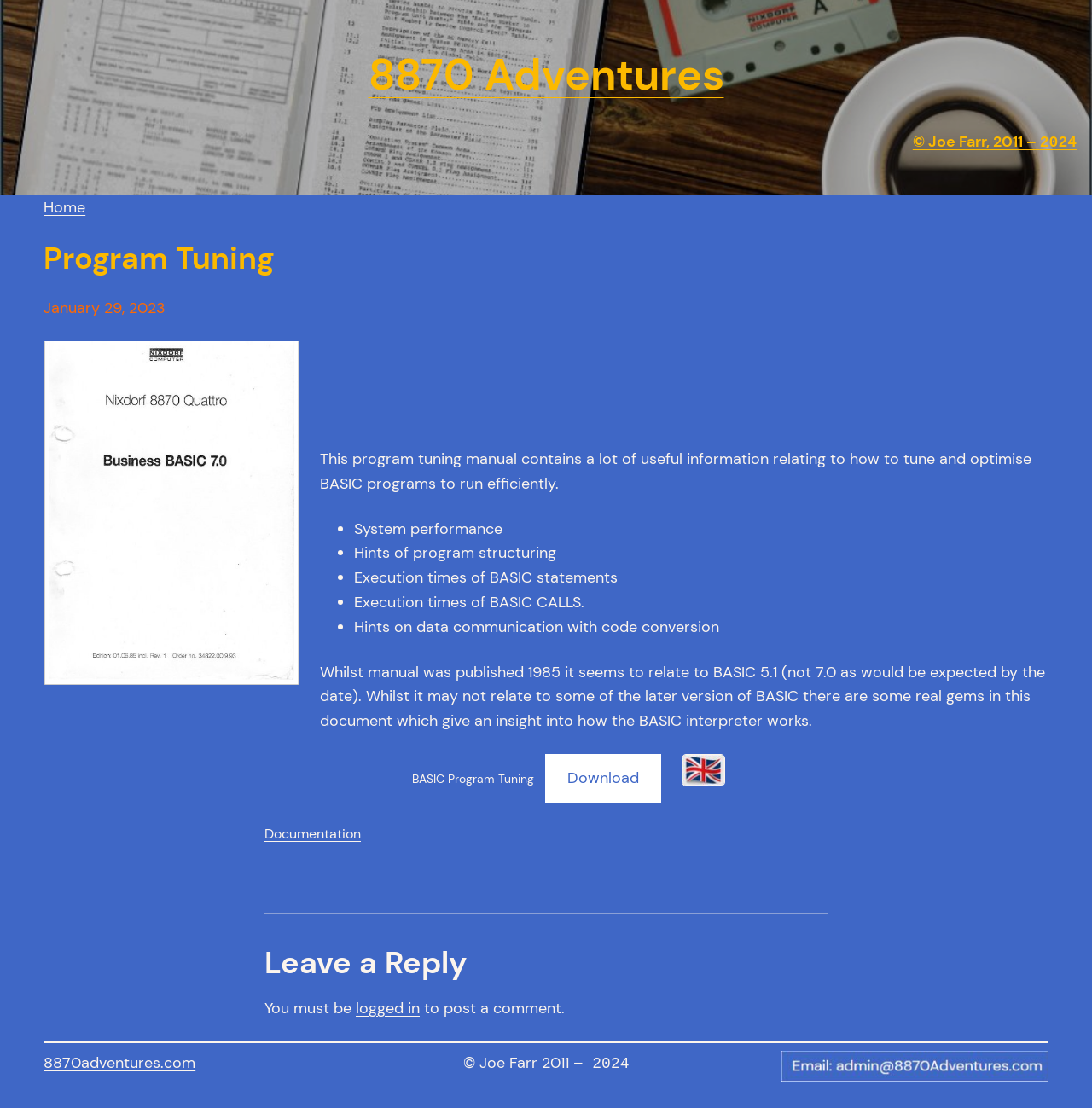Could you find the bounding box coordinates of the clickable area to complete this instruction: "Click the Log In button"?

None